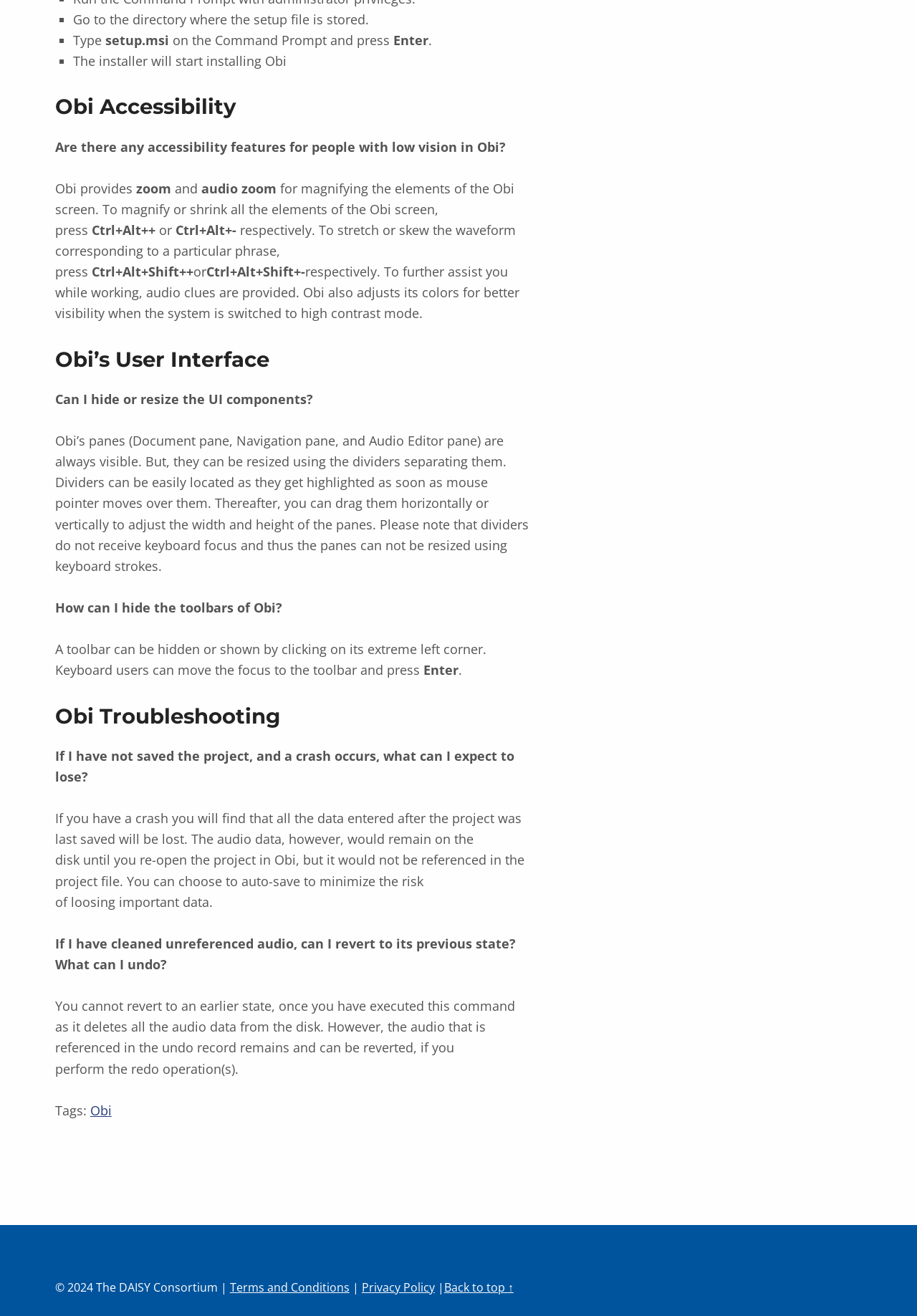Based on the element description Obi, identify the bounding box of the UI element in the given webpage screenshot. The coordinates should be in the format (top-left x, top-left y, bottom-right x, bottom-right y) and must be between 0 and 1.

[0.098, 0.837, 0.122, 0.85]